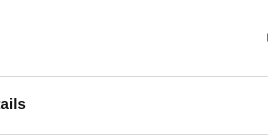What is the maximum salary for the job posting?
Please interpret the details in the image and answer the question thoroughly.

The maximum salary for the job posting can be found in the job listing details, which mentions 'up to £53,000 plus benefits' as the salary range for the ACA Qualified General Practice Senior position.